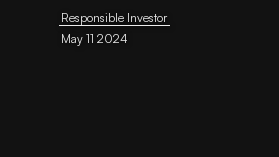Give a thorough caption of the image, focusing on all visible elements.

This image features a header for an article titled "Responsible Investor," dated May 11, 2024. The minimalist design, showcased against a dark background, emphasizes the title and date, suggesting a focus on contemporary themes in responsible investing. This article likely explores trends, insights, or analyses relevant to sustainable finance and investment strategies, appealing to an audience interested in ethical and responsible investing practices.